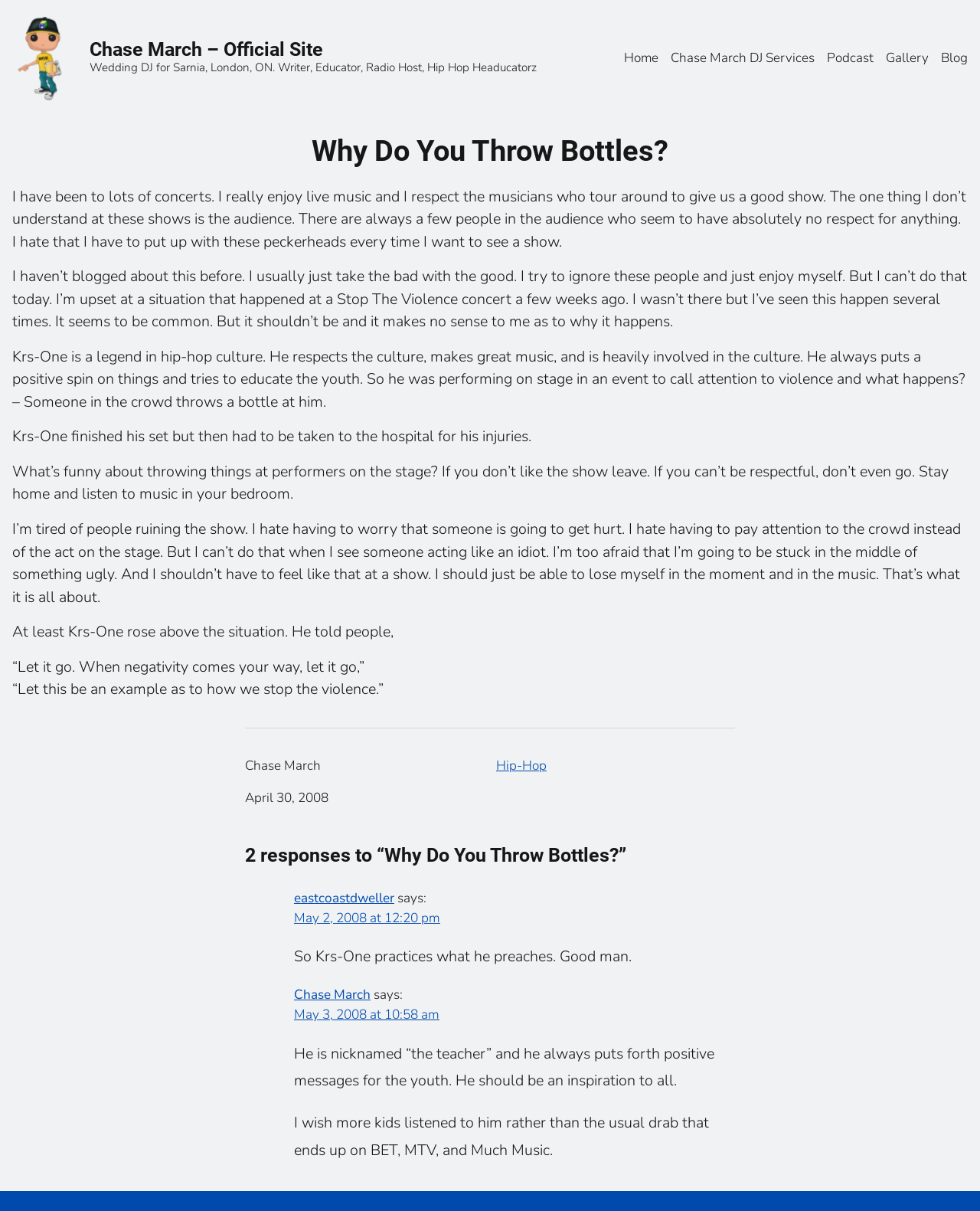What is the profession of Chase March?
From the image, respond with a single word or phrase.

Wedding DJ